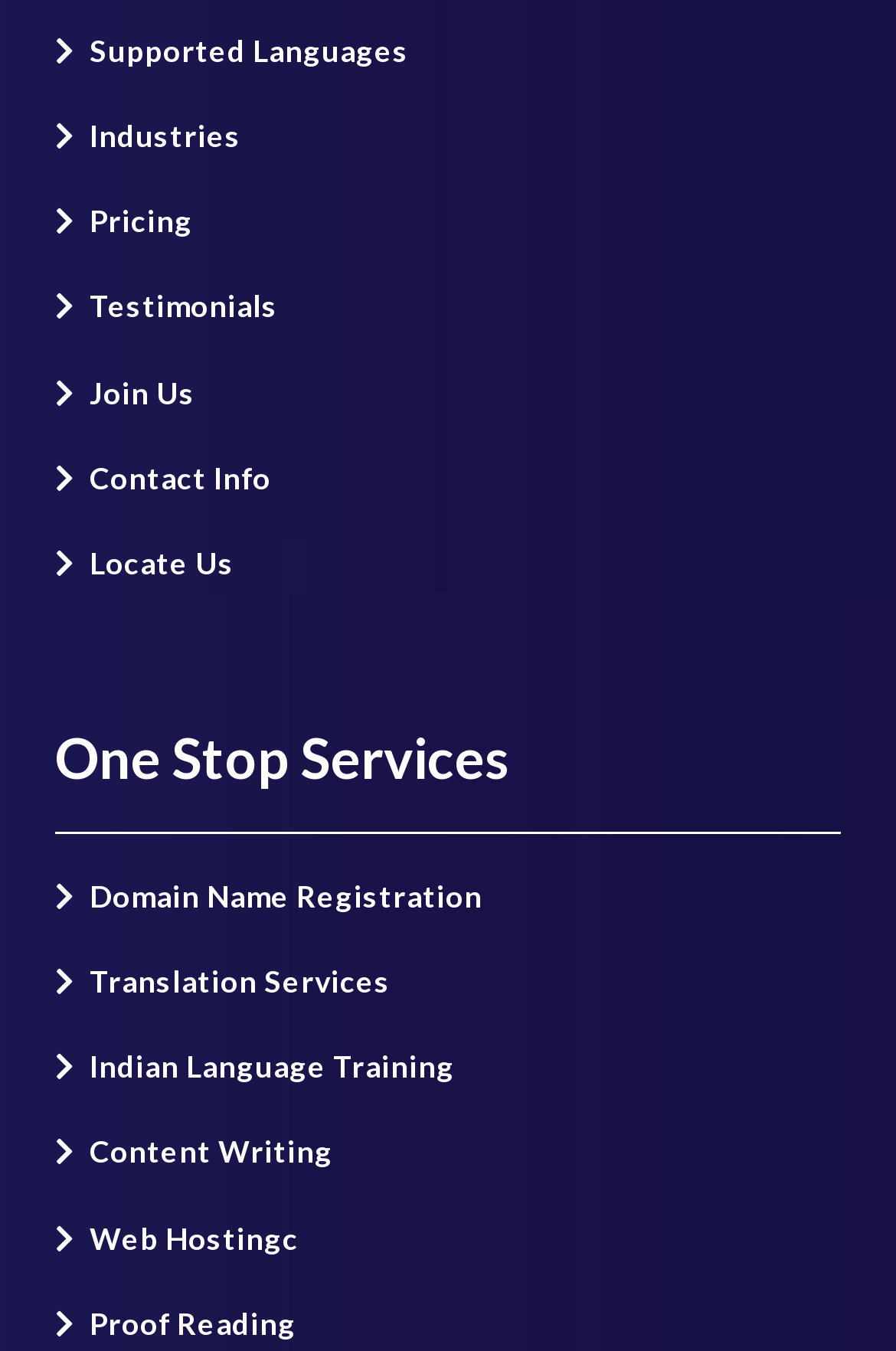Determine the bounding box coordinates of the region that needs to be clicked to achieve the task: "Get content writing services".

[0.1, 0.839, 0.372, 0.866]